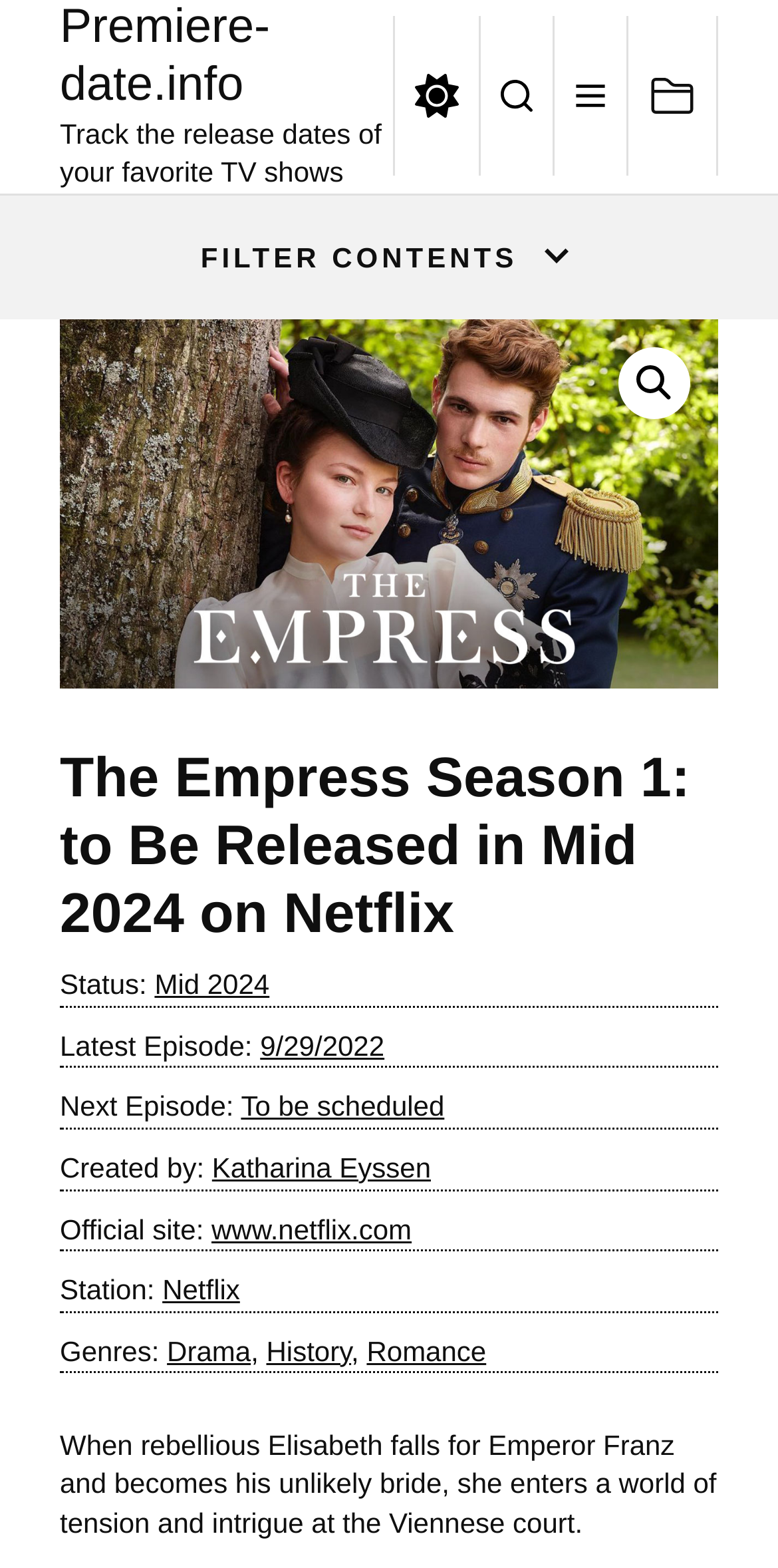Give a comprehensive overview of the webpage, including key elements.

This webpage appears to be a TV show information page, specifically for "The Empress Season 1" on Netflix. At the top, there is a title "The Empress Season 1: Release Date Set for Mid 2024 on Netflix" and a link to "Premiere-date.info". Below the title, there is a tagline "Track the release dates of your favorite TV shows". 

On the top right, there are four buttons, likely for social media or sharing purposes. Below these buttons, there is a complementary section that spans the entire width of the page, containing a "FILTER CONTENTS" link and a search icon.

The main content of the page is divided into sections. The first section has a large image, likely a poster or promotional image for the show. Above the image, there is a heading that repeats the title of the show. 

Below the image, there are several sections of information about the show. The first section displays the show's status, which is "Mid 2024", indicating the release date. The next section shows the latest episode, which aired on "9/29/2022". The following section displays the next episode, which is "To be scheduled". 

The subsequent sections provide more information about the show, including the creator, "Katharina Eyssen", the official site, "www.netflix.com", the station, "Netflix", and the genres, which are "Drama", "History", and "Romance". 

At the very bottom of the page, there is a brief summary of the show, which describes the plot: "When rebellious Elisabeth falls for Emperor Franz and becomes his unlikely bride, she enters a world of tension and intrigue at the Viennese court."